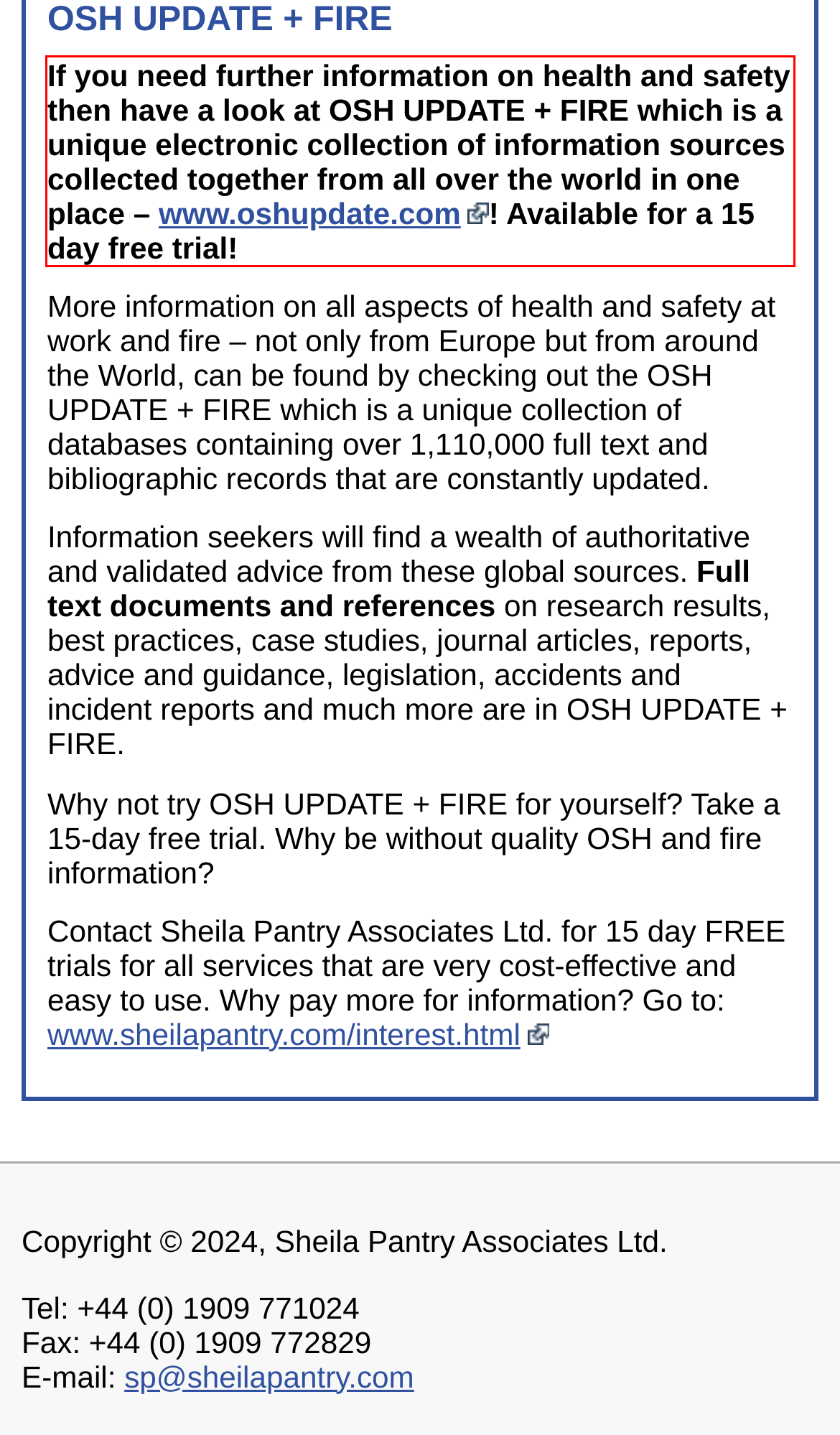You have a screenshot with a red rectangle around a UI element. Recognize and extract the text within this red bounding box using OCR.

If you need further information on health and safety then have a look at OSH UPDATE + FIRE which is a unique electronic collection of information sources collected together from all over the world in one place – www.oshupdate.com! Available for a 15 day free trial!